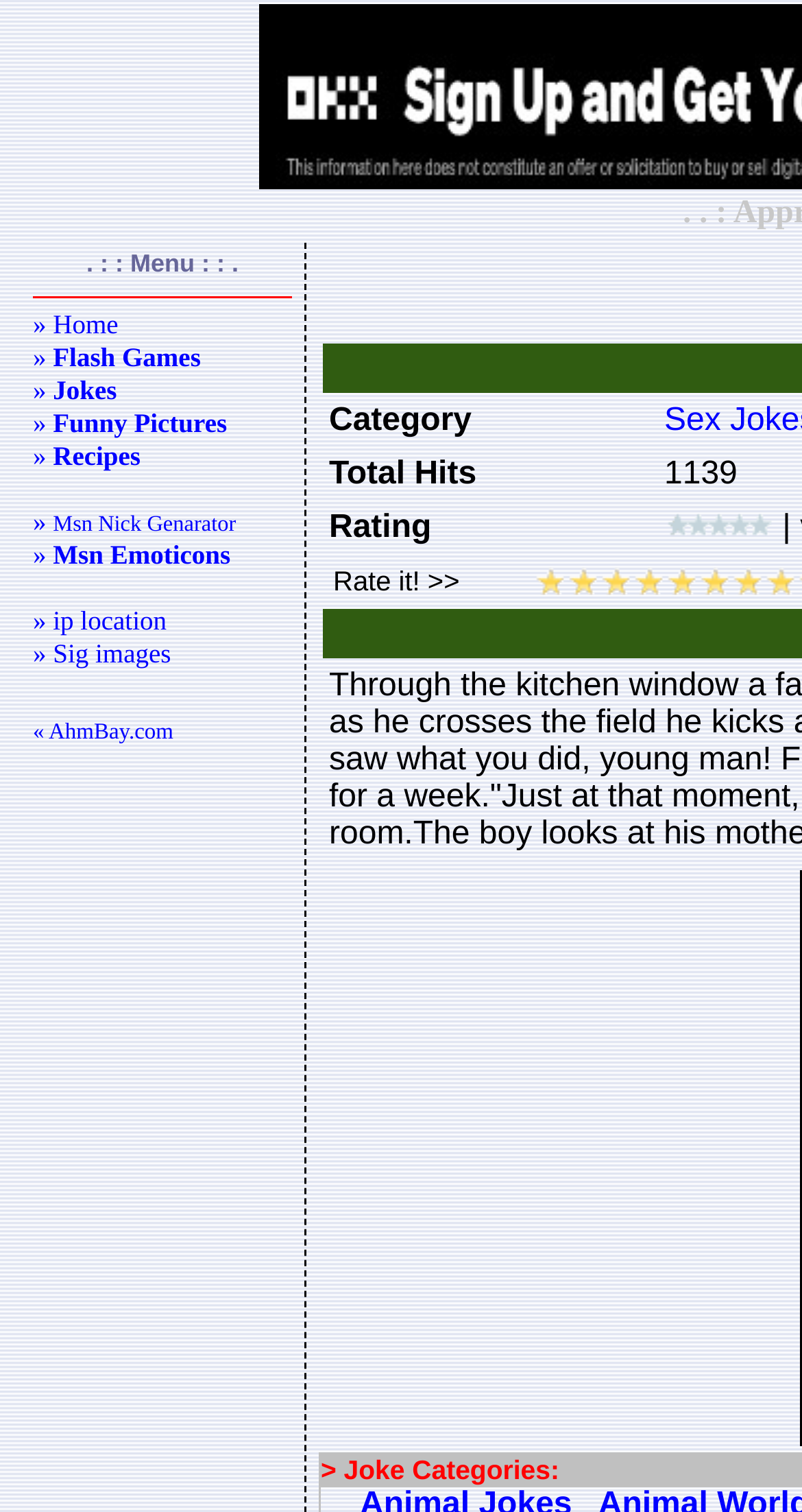Refer to the screenshot and answer the following question in detail:
What is the rating of the current item?

I looked at the webpage and found an image labeled 'Rating:0 | Voted:0', which indicates that the rating of the current item is 0.